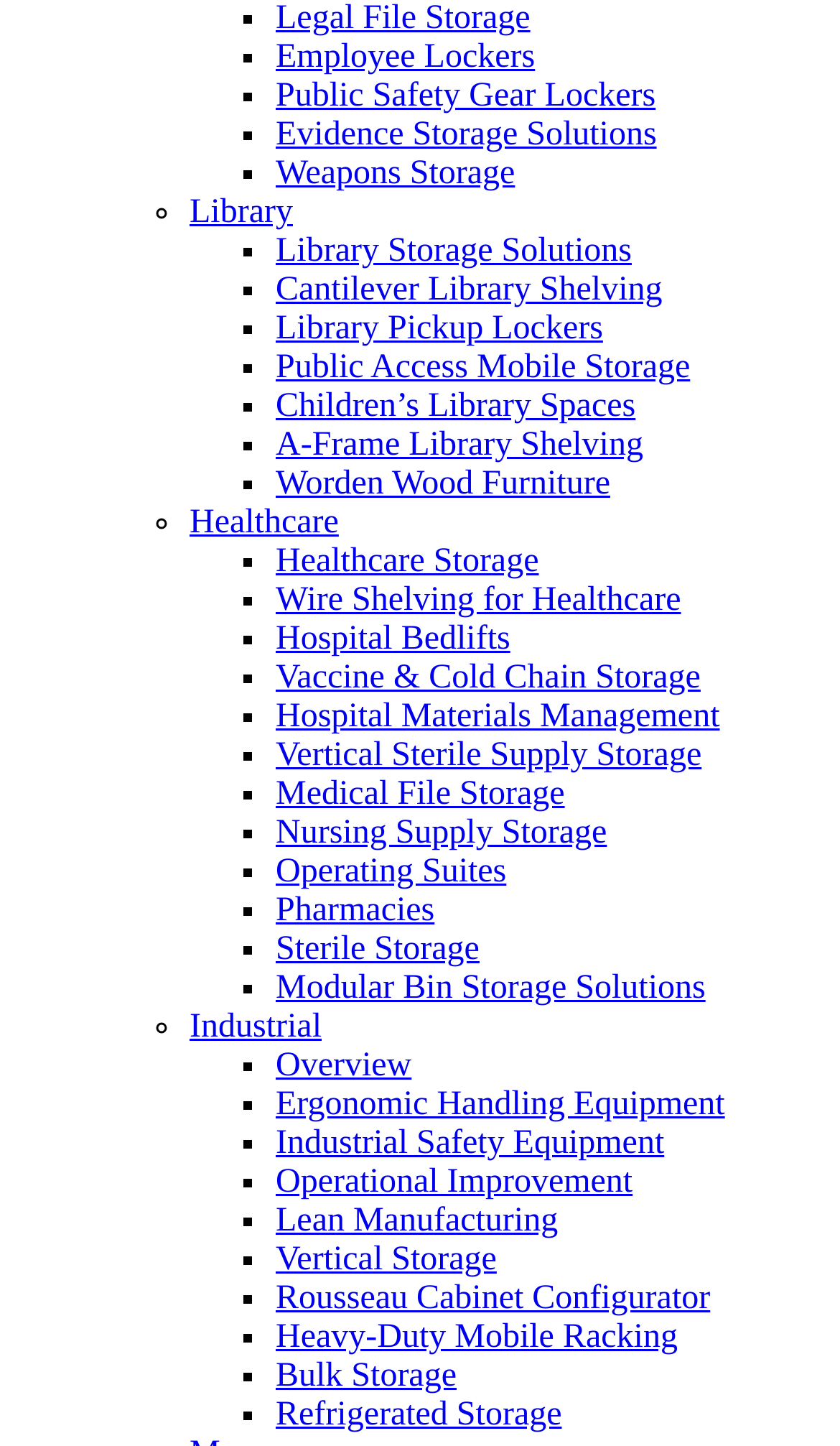Can you find the bounding box coordinates of the area I should click to execute the following instruction: "Discover Rousseau Cabinet Configurator"?

[0.328, 0.885, 0.846, 0.911]